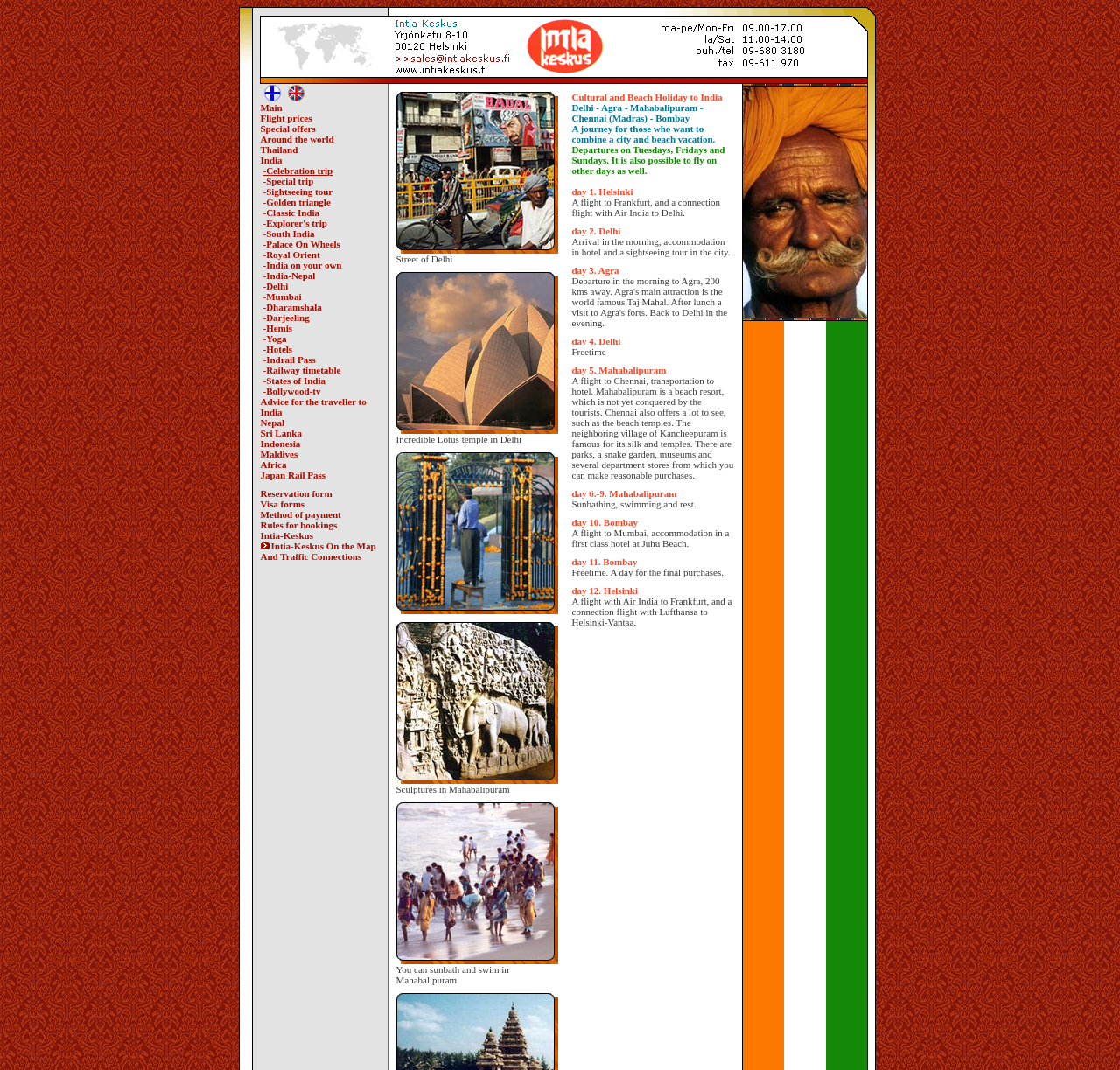Identify the bounding box coordinates of the area that should be clicked in order to complete the given instruction: "Click on the 'Intia-Keskus On the Map And Traffic Connections' link". The bounding box coordinates should be four float numbers between 0 and 1, i.e., [left, top, right, bottom].

[0.232, 0.505, 0.336, 0.525]